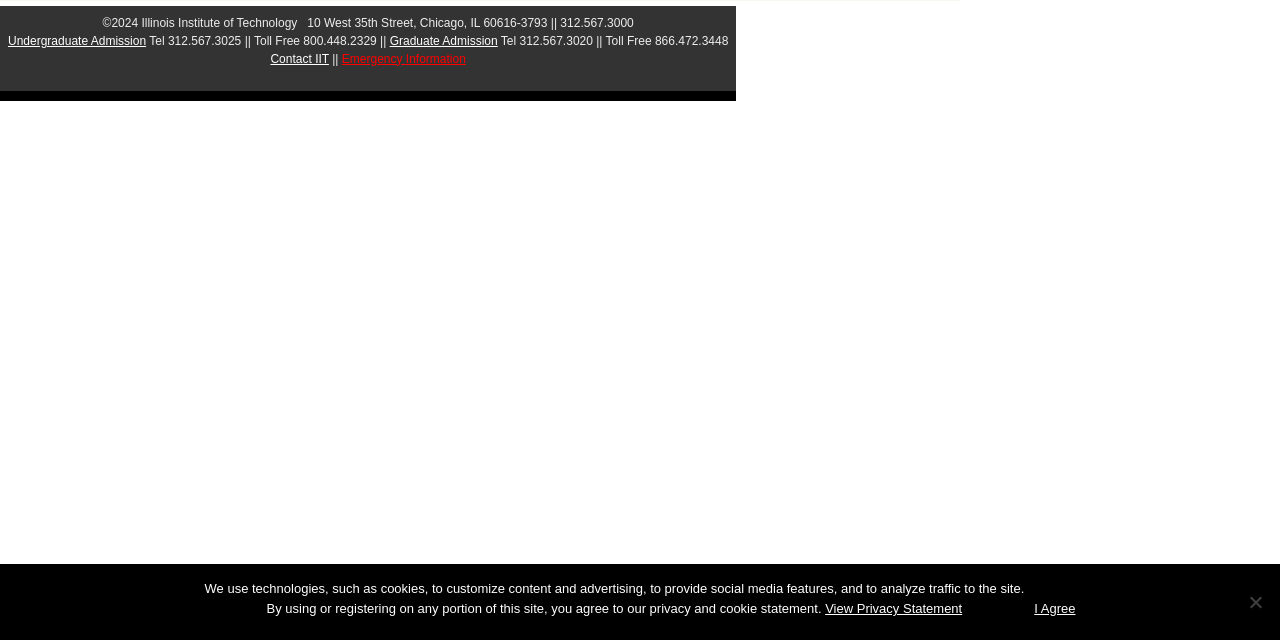Find the bounding box of the UI element described as: "Emergency Information". The bounding box coordinates should be given as four float values between 0 and 1, i.e., [left, top, right, bottom].

[0.267, 0.081, 0.364, 0.102]